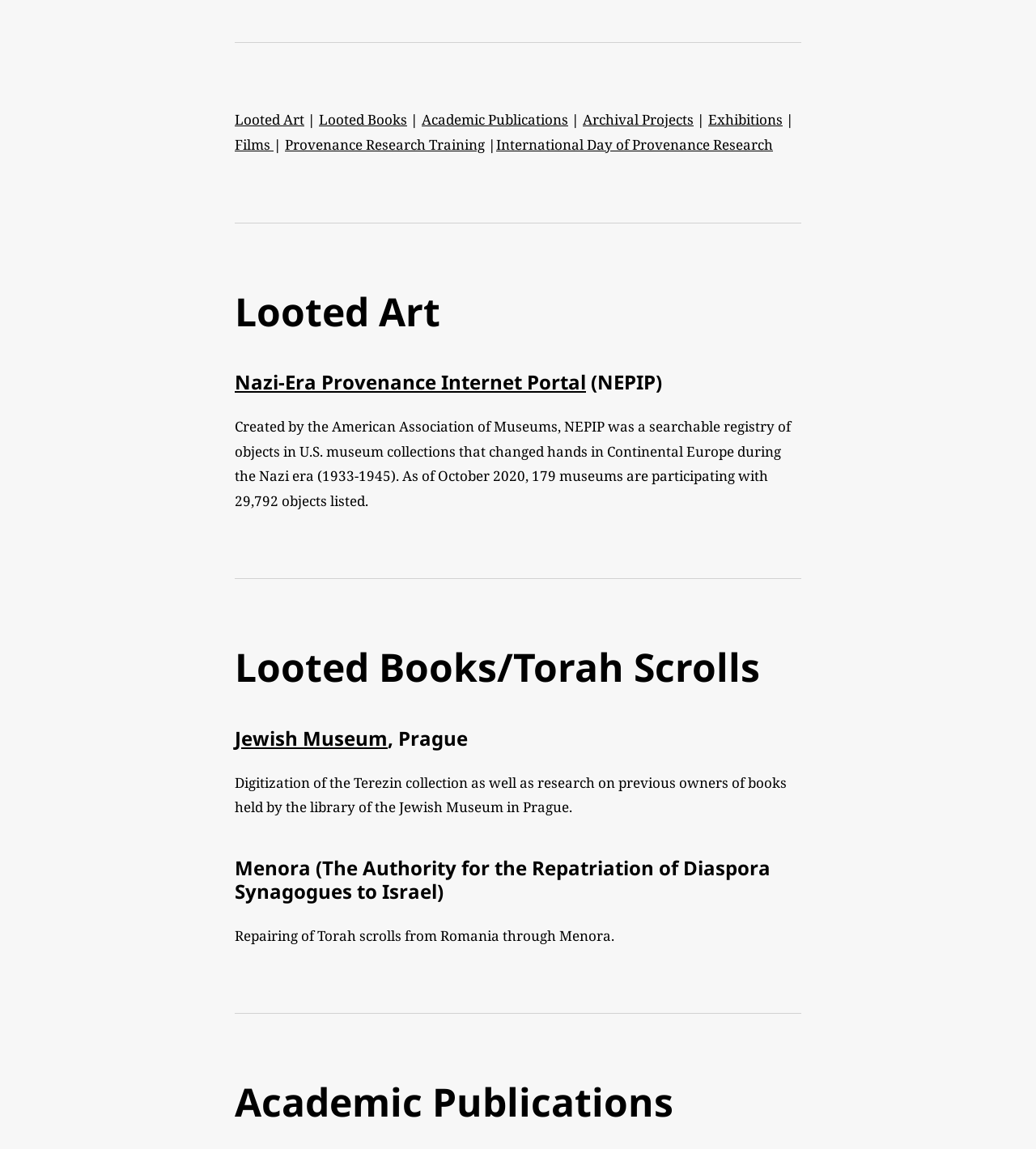Find the bounding box coordinates of the element to click in order to complete this instruction: "Learn about Nazi-Era Provenance Internet Portal". The bounding box coordinates must be four float numbers between 0 and 1, denoted as [left, top, right, bottom].

[0.227, 0.328, 0.566, 0.351]